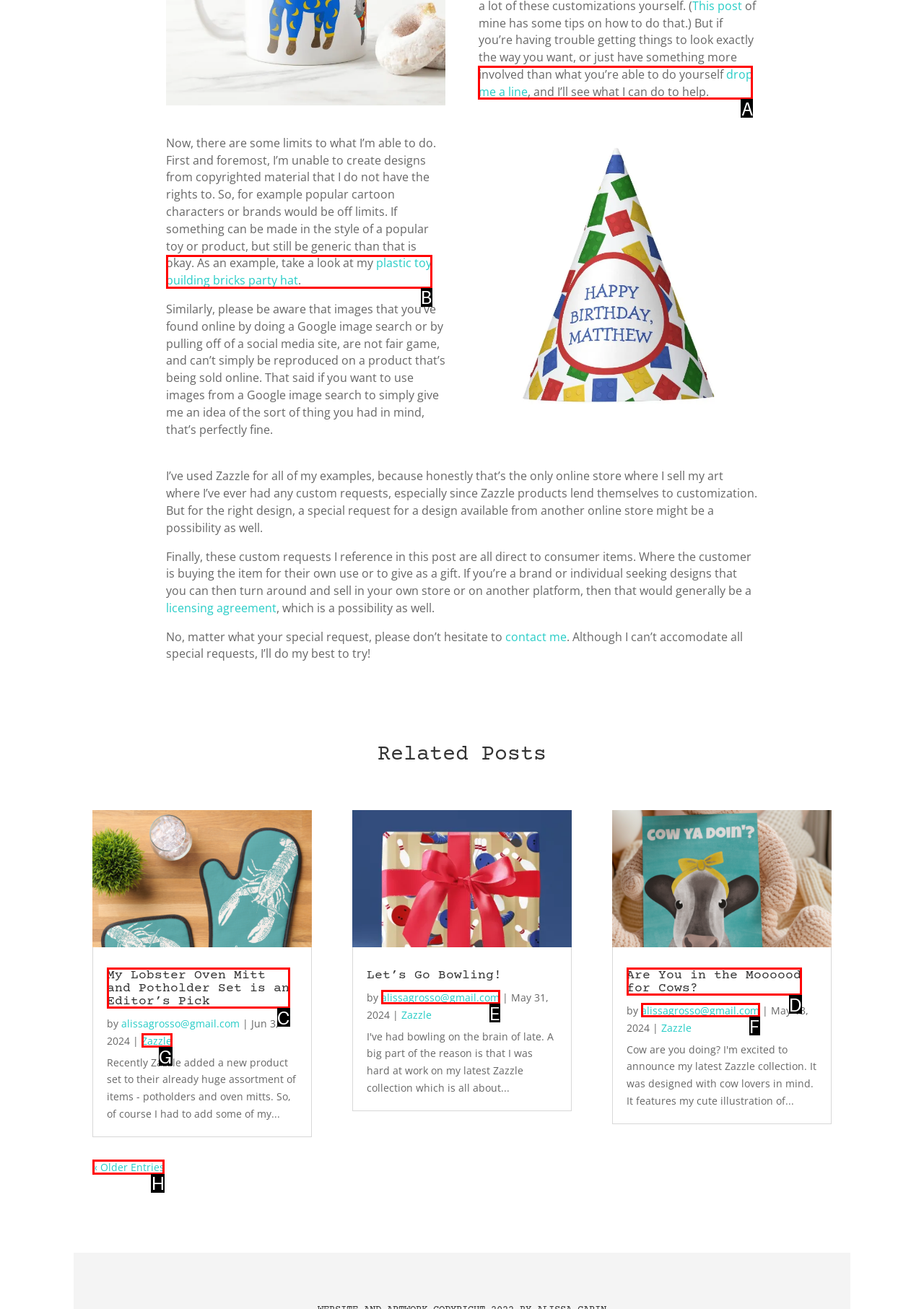From the given options, tell me which letter should be clicked to complete this task: view older entries
Answer with the letter only.

H